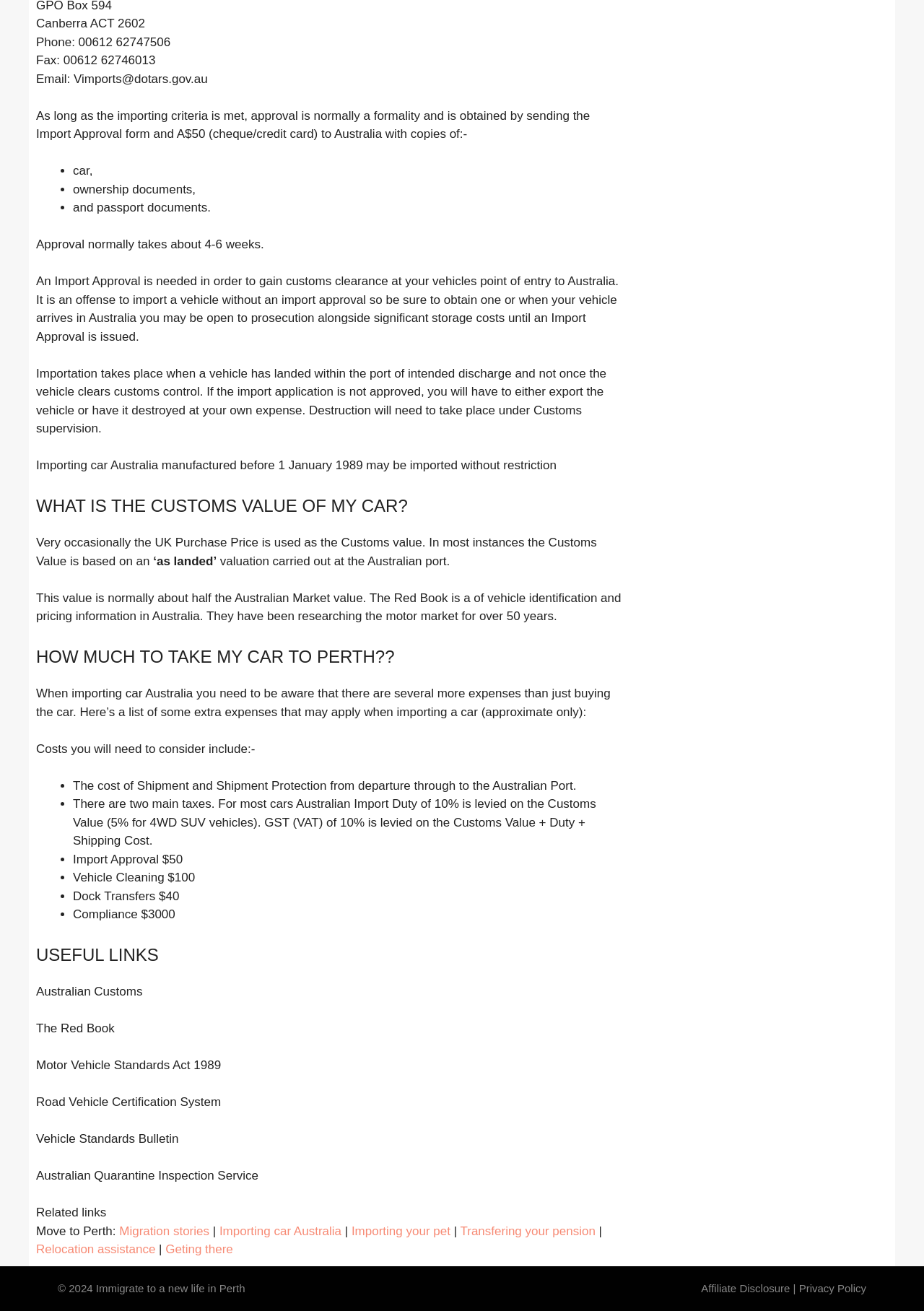Select the bounding box coordinates of the element I need to click to carry out the following instruction: "Click 'Importing car Australia'".

[0.237, 0.934, 0.37, 0.944]